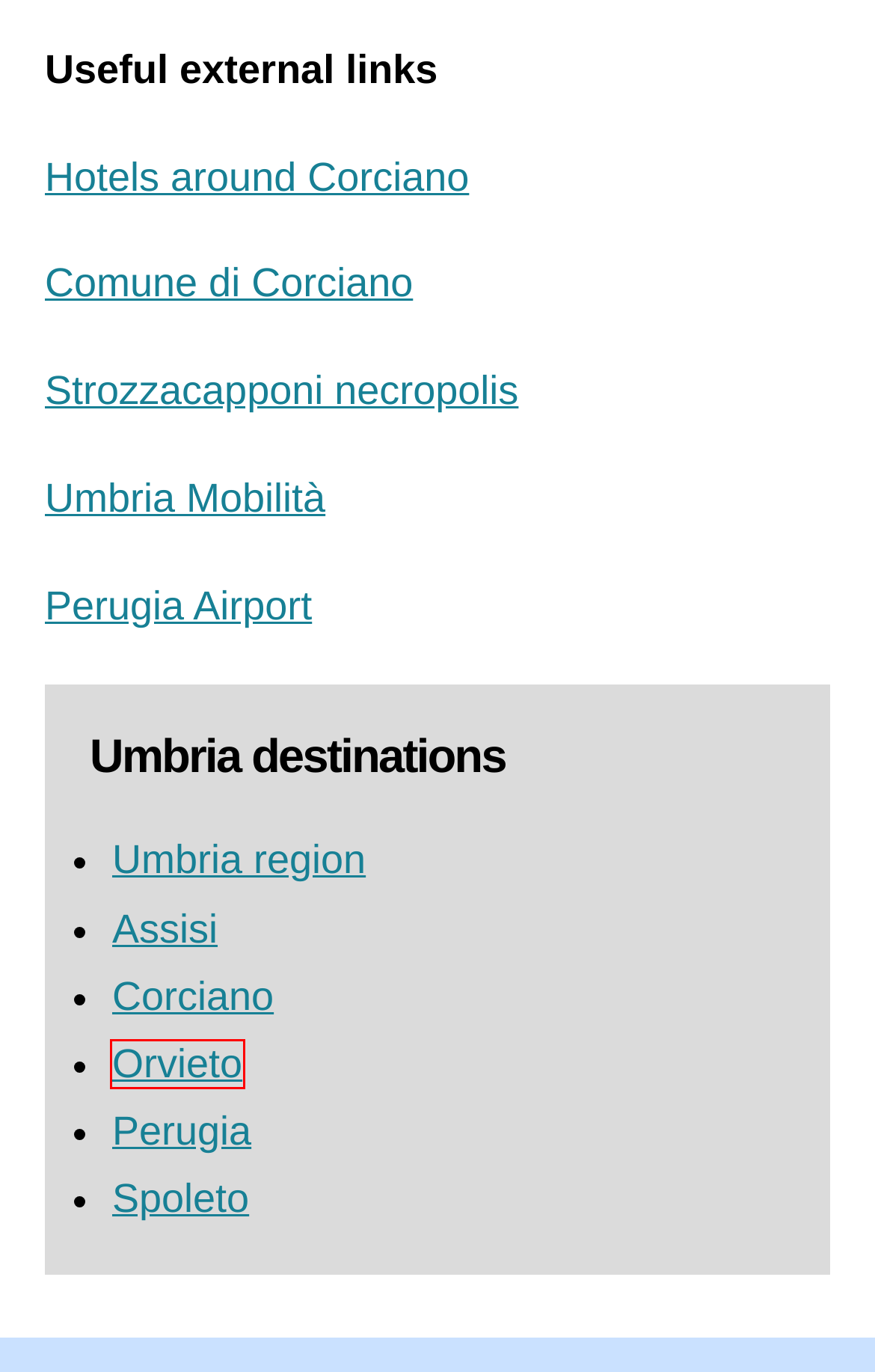You are given a screenshot depicting a webpage with a red bounding box around a UI element. Select the description that best corresponds to the new webpage after clicking the selected element. Here are the choices:
A. Assisi Tourist Information | Italy Heaven
B. We need your consent
C. Italy Heaven blog | Italy Heaven
D. Perugia Tourist & Travel Guide from Italy Heaven | Italy Heaven
E. Orvieto Travel & Tourist Information | Italy Heaven
F. Castle of Love: a 15th-century romance in frescoes | Italy Heaven
G. Spoleto Tourist Information | Italy Heaven
H. Comune di Corciano | Sito ufficiale

E